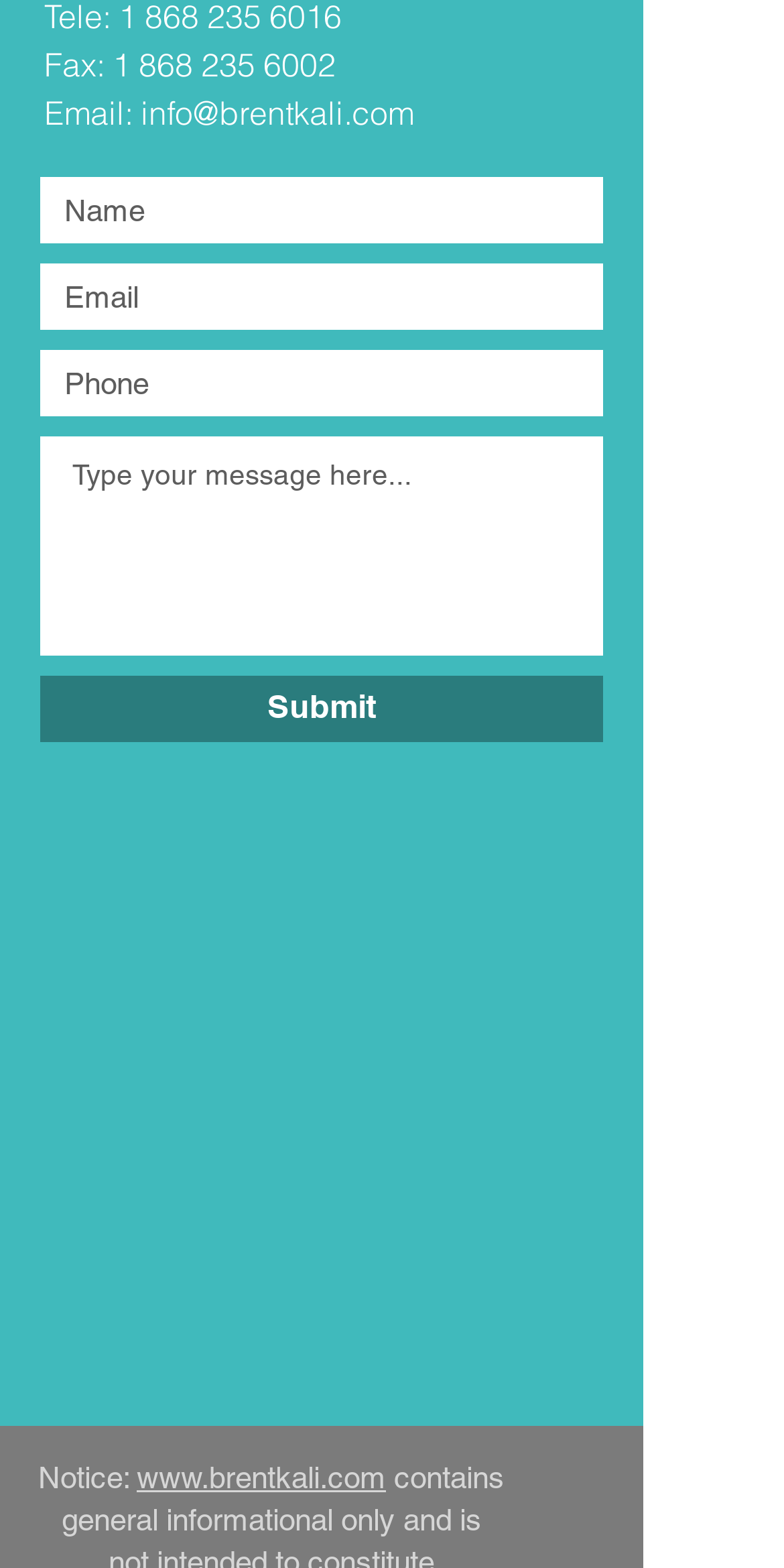What is the label of the first input field?
Utilize the information in the image to give a detailed answer to the question.

I found the label of the first input field by looking at the textbox element with the label 'Name'.